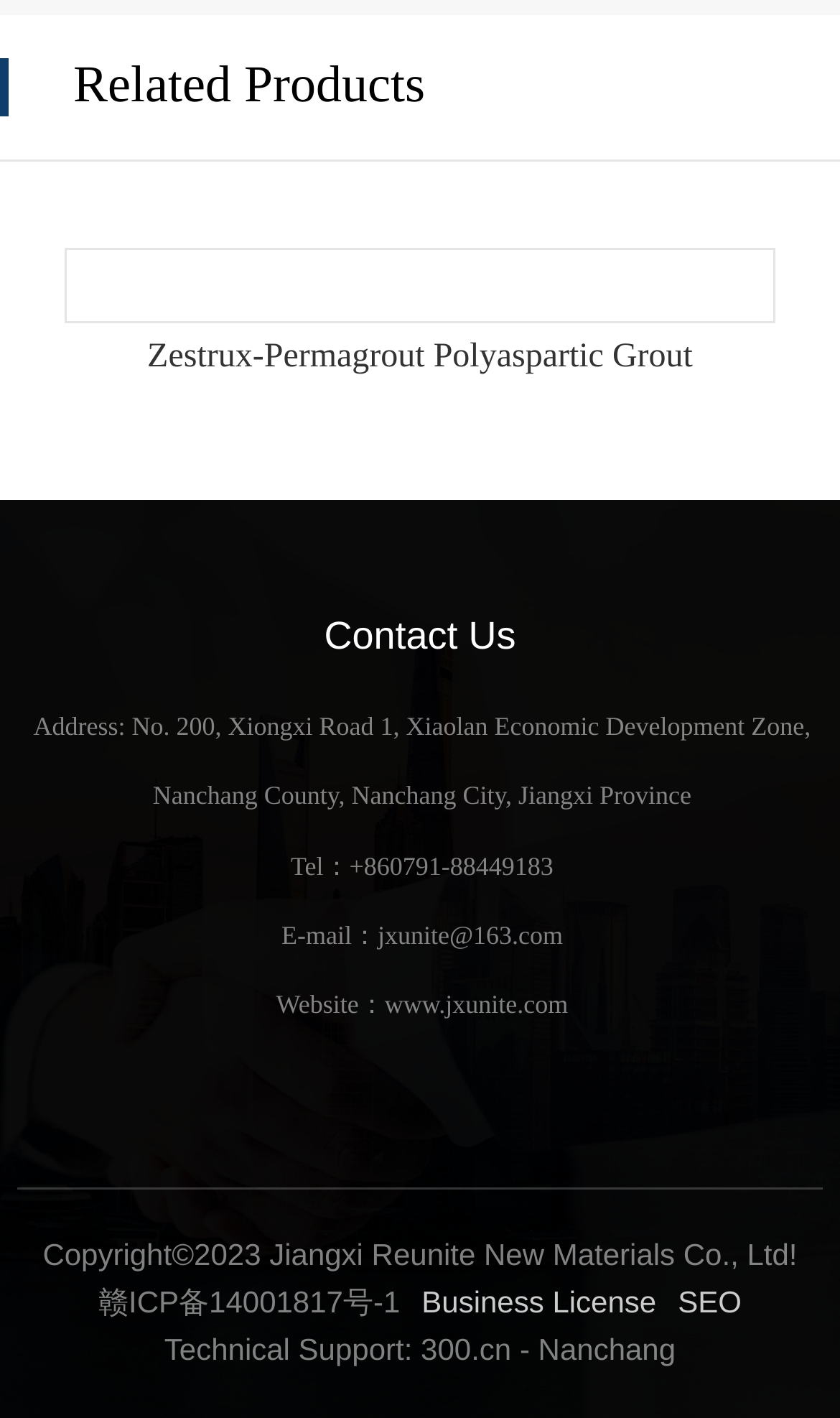Pinpoint the bounding box coordinates of the element that must be clicked to accomplish the following instruction: "Check business license". The coordinates should be in the format of four float numbers between 0 and 1, i.e., [left, top, right, bottom].

[0.502, 0.901, 0.781, 0.935]